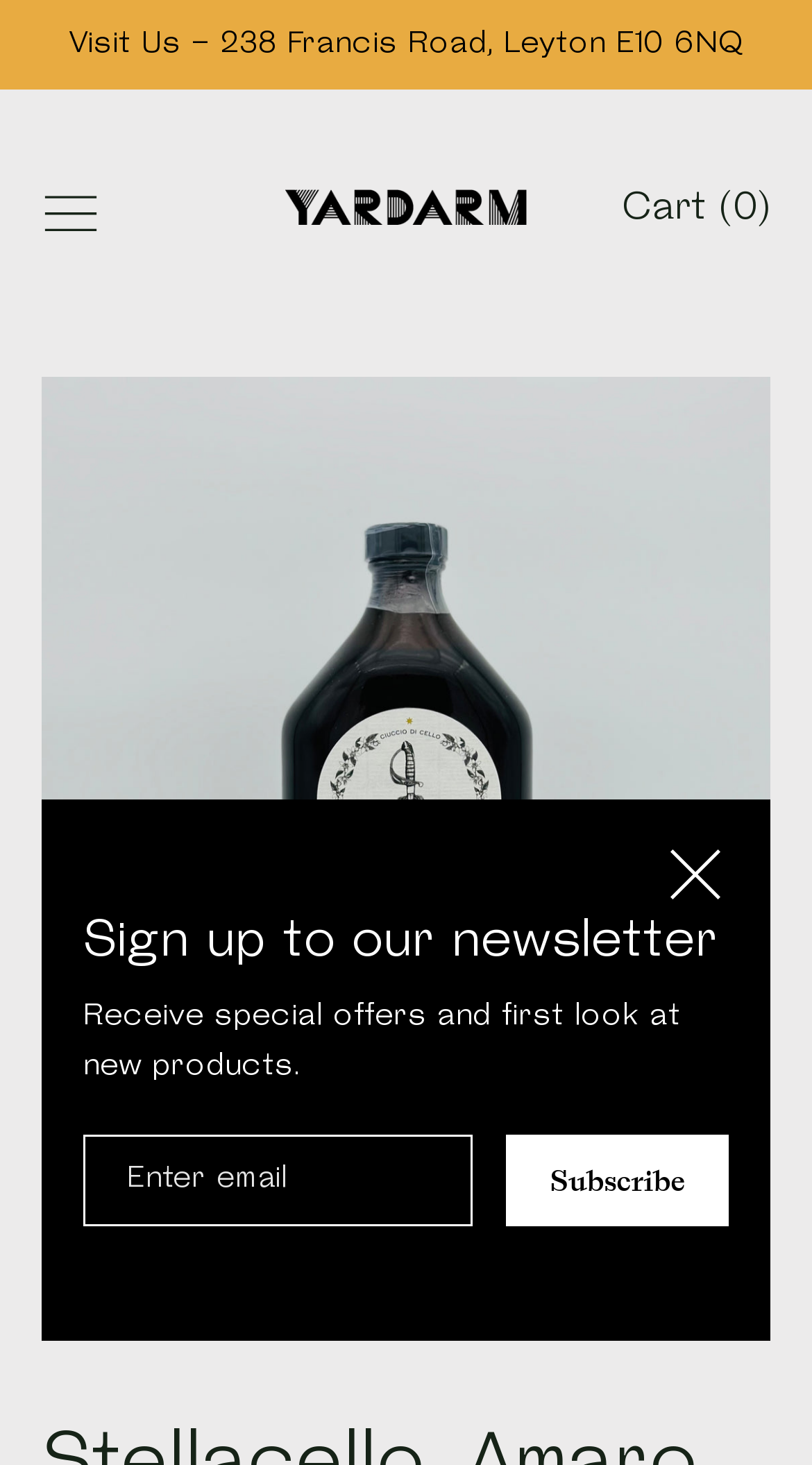Given the description "Cart (0)", provide the bounding box coordinates of the corresponding UI element.

[0.741, 0.124, 0.974, 0.166]